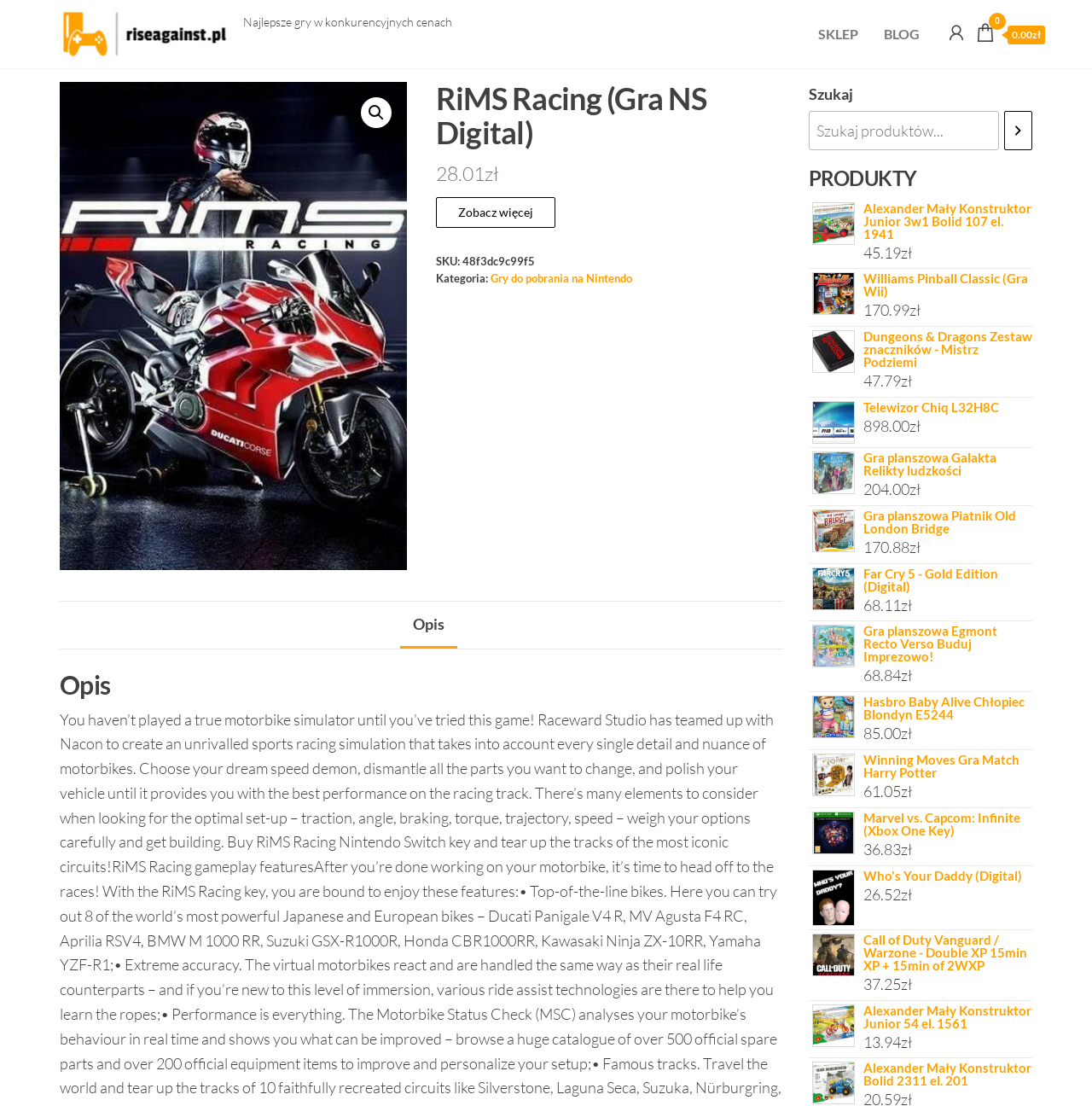Find the bounding box of the web element that fits this description: "title="Moje konto"".

[0.866, 0.017, 0.886, 0.041]